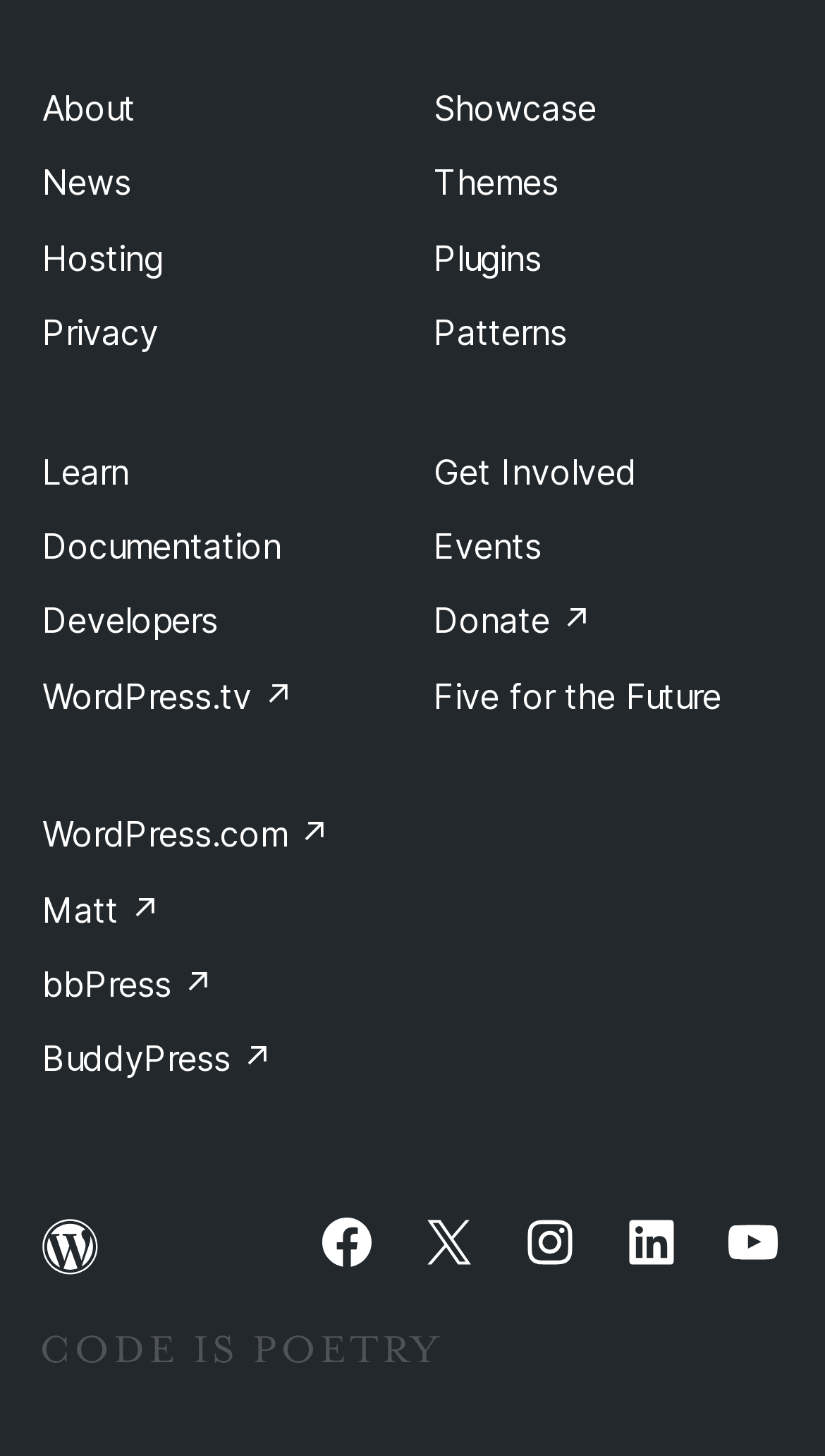Please provide a one-word or short phrase answer to the question:
What is the name of the organization behind this website?

WordPress.org